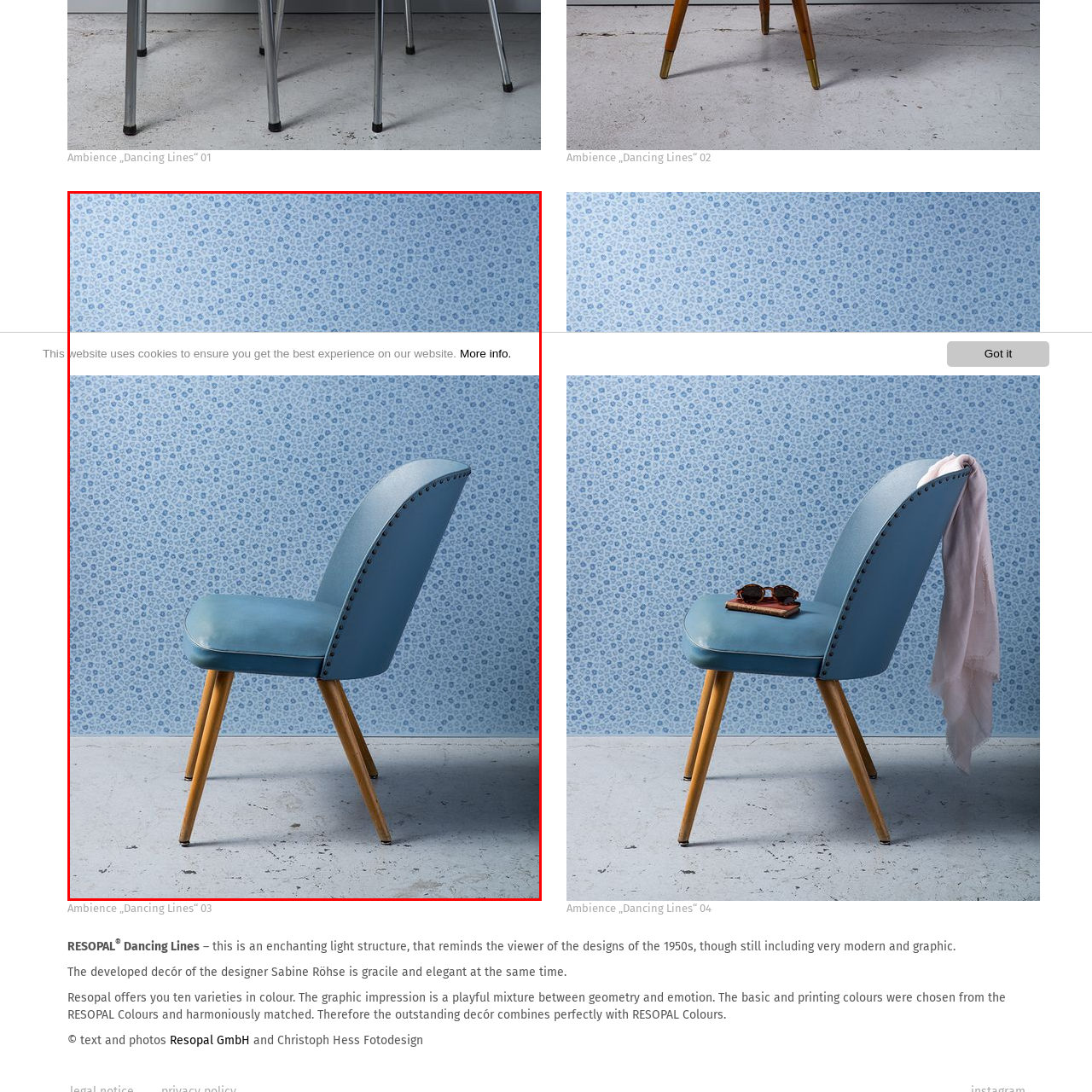Observe the content inside the red rectangle and respond to the question with one word or phrase: 
What material are the chair's legs made of?

wooden